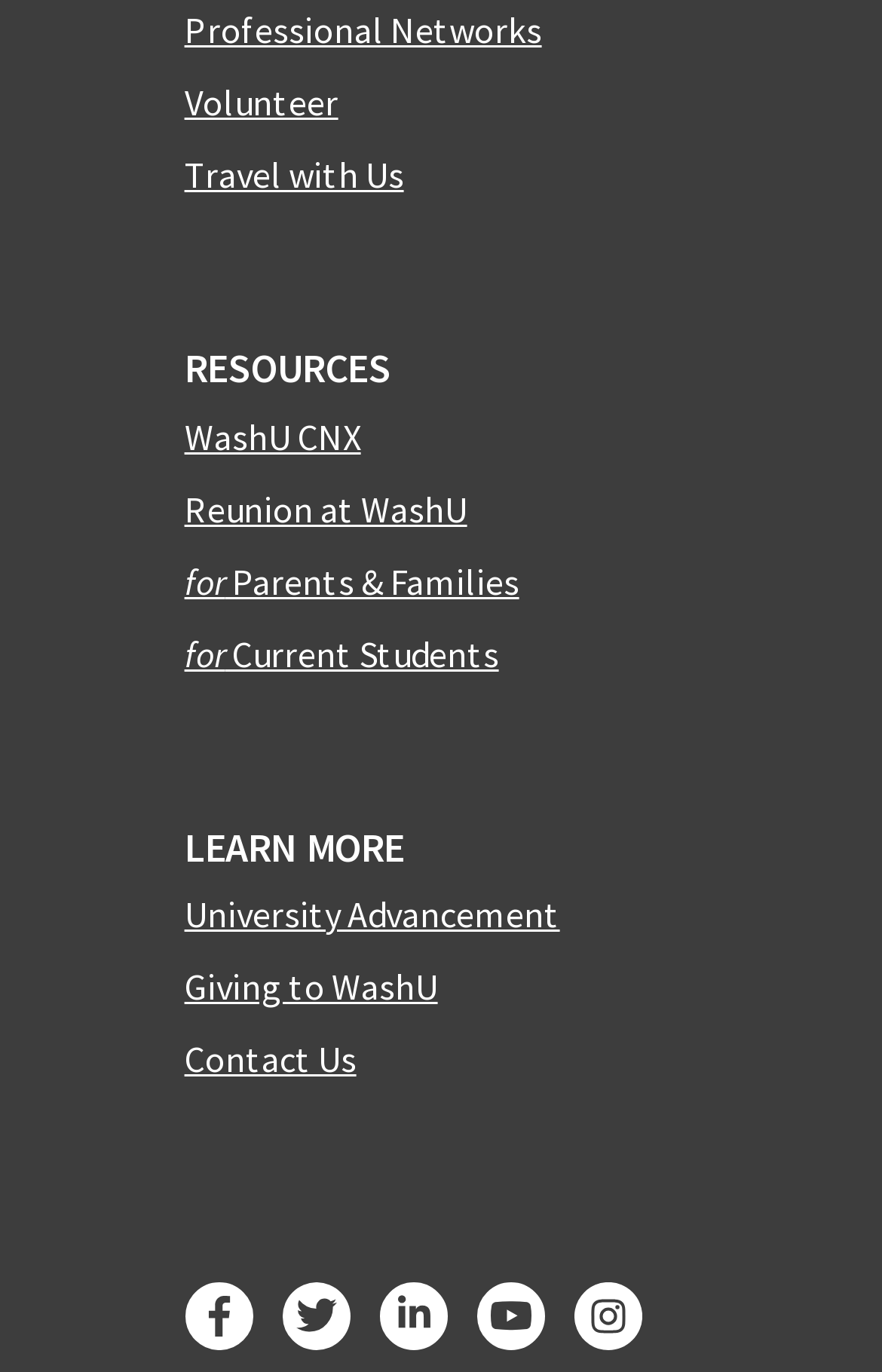What is the second resource link?
Using the image, elaborate on the answer with as much detail as possible.

I looked at the section with the heading 'RESOURCES' and found the second link, which is 'WashU CNX'.